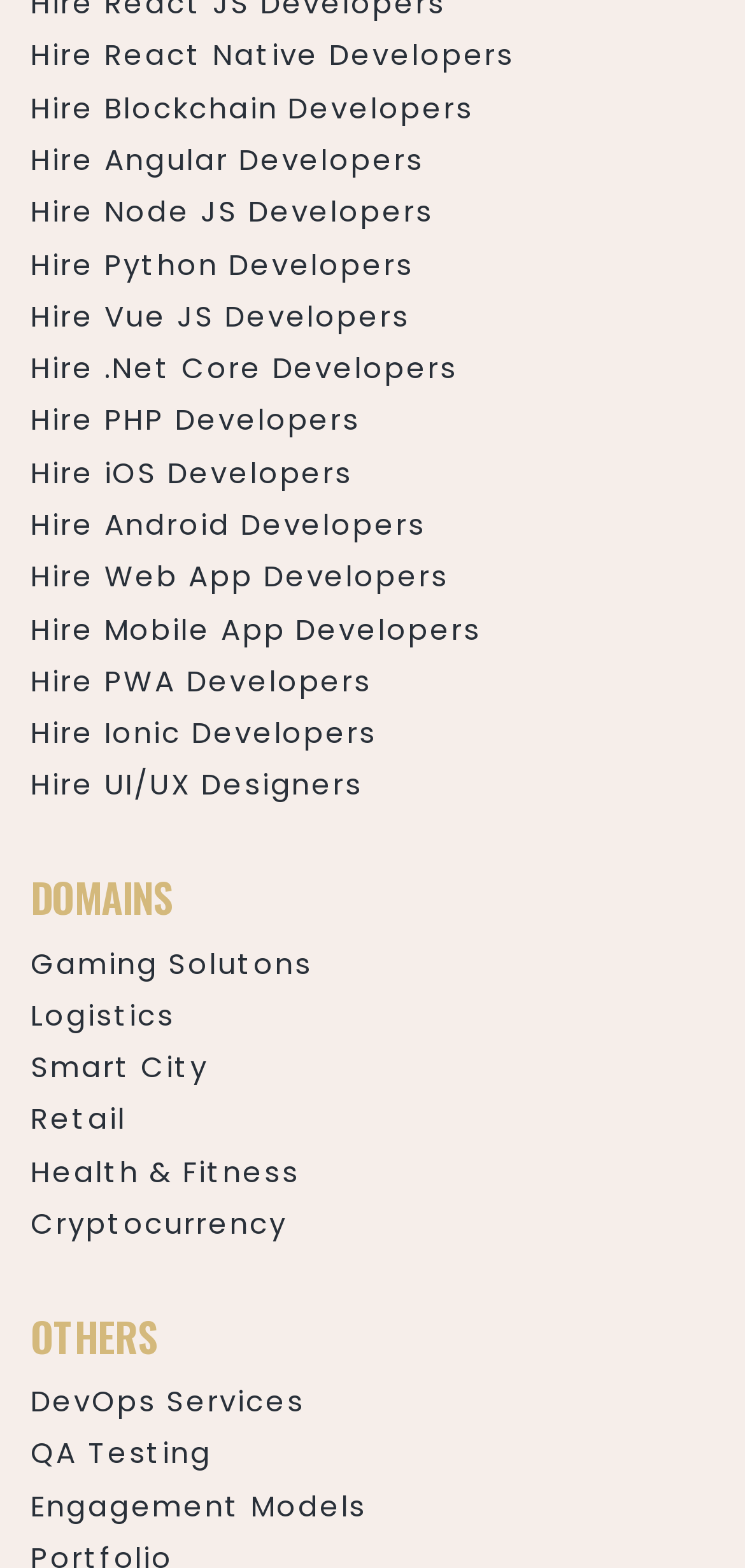Locate the bounding box coordinates of the UI element described by: "Hire PWA Developers". Provide the coordinates as four float numbers between 0 and 1, formatted as [left, top, right, bottom].

[0.041, 0.418, 0.959, 0.452]